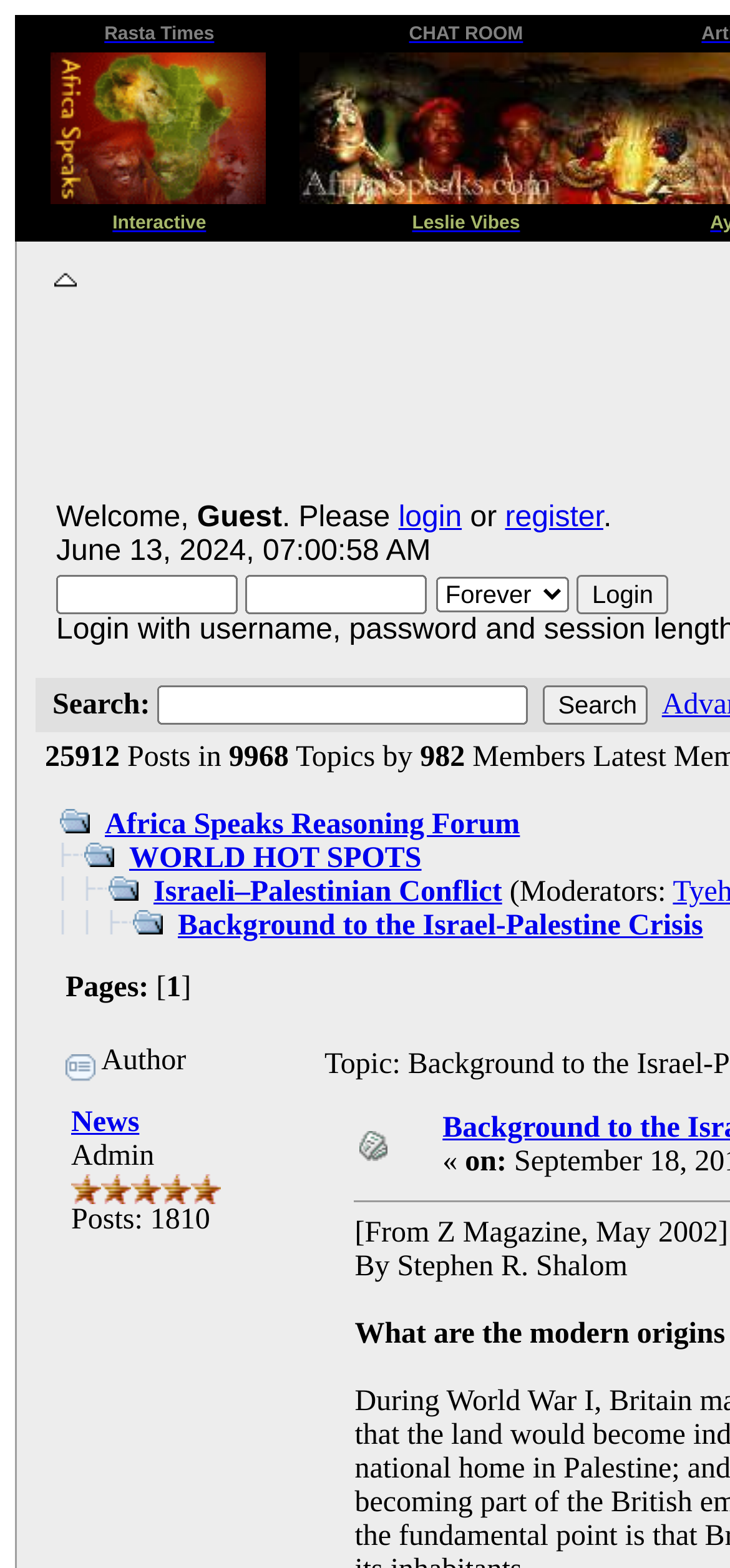Bounding box coordinates are specified in the format (top-left x, top-left y, bottom-right x, bottom-right y). All values are floating point numbers bounded between 0 and 1. Please provide the bounding box coordinate of the region this sentence describes: parent_node: 1 Hour name="user"

[0.077, 0.367, 0.326, 0.392]